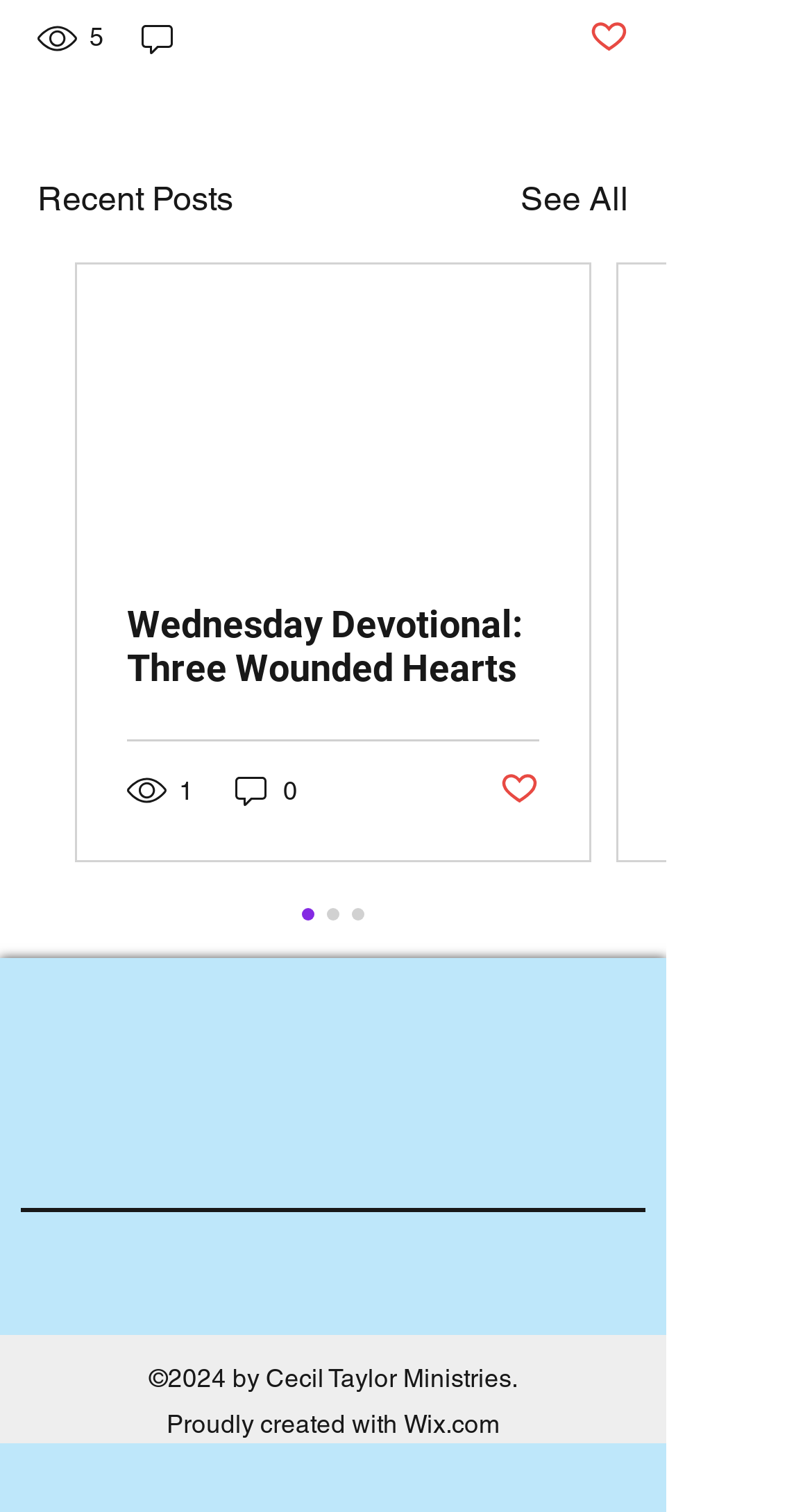Please determine the bounding box coordinates of the clickable area required to carry out the following instruction: "Click the 'See All' link". The coordinates must be four float numbers between 0 and 1, represented as [left, top, right, bottom].

[0.641, 0.115, 0.774, 0.148]